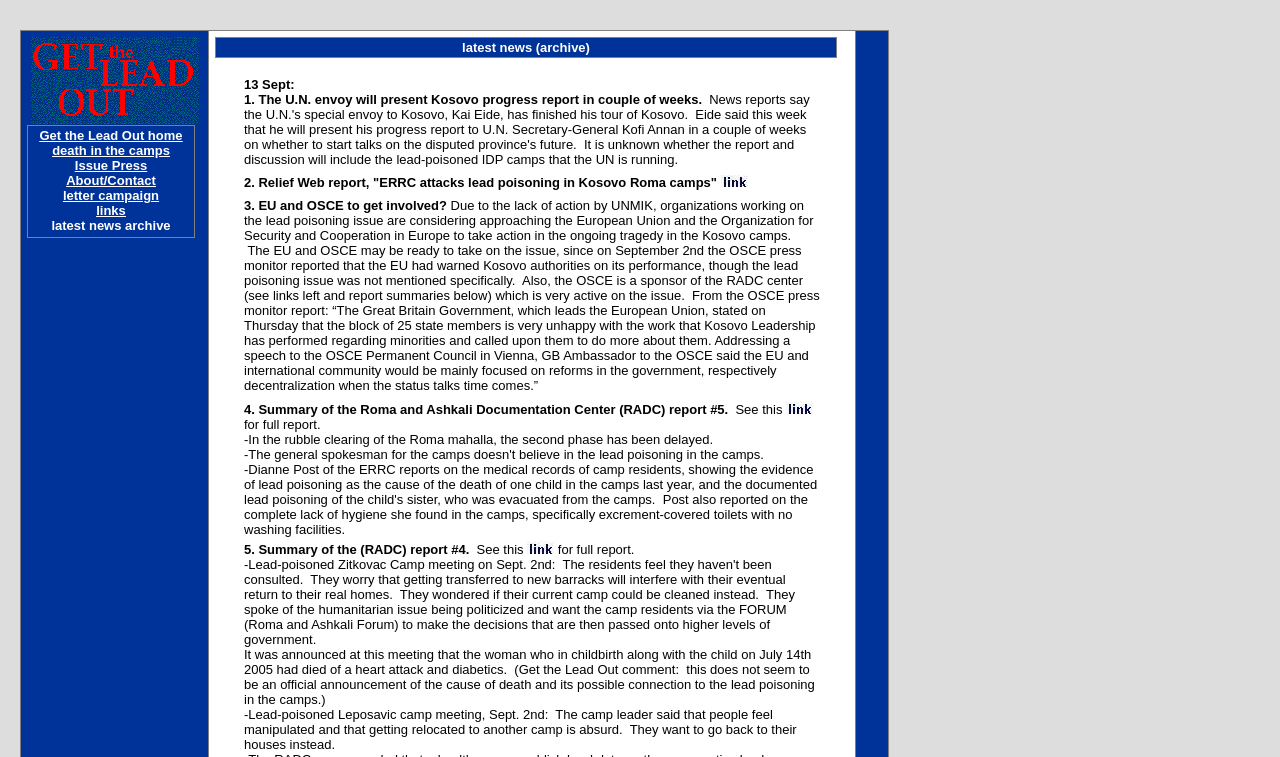What organization is considering approaching the EU and OSCE?
Using the visual information, respond with a single word or phrase.

Organizations working on lead poisoning issue